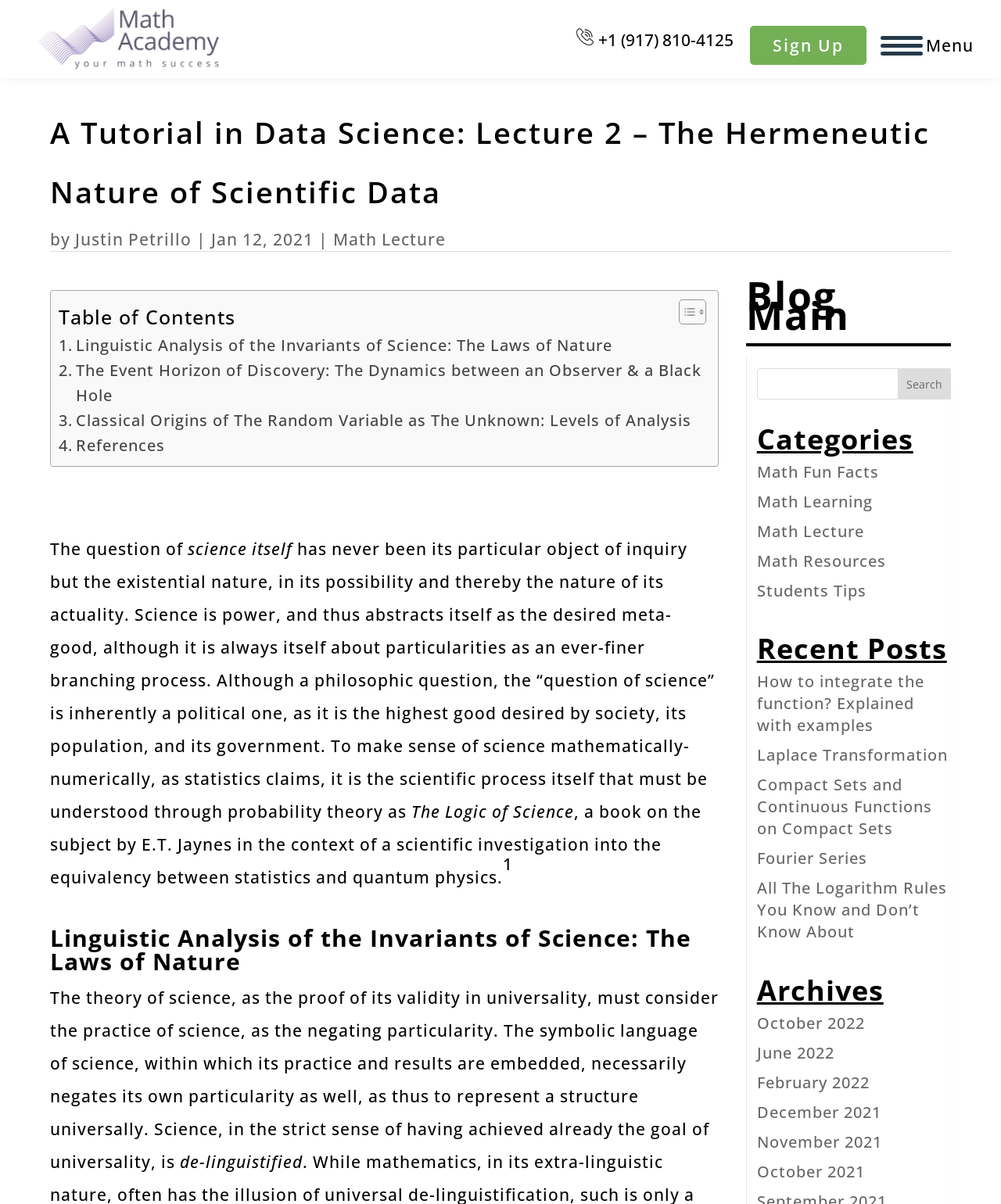Please determine the bounding box coordinates of the section I need to click to accomplish this instruction: "Click the 'Sign Up' link".

[0.758, 0.021, 0.857, 0.054]